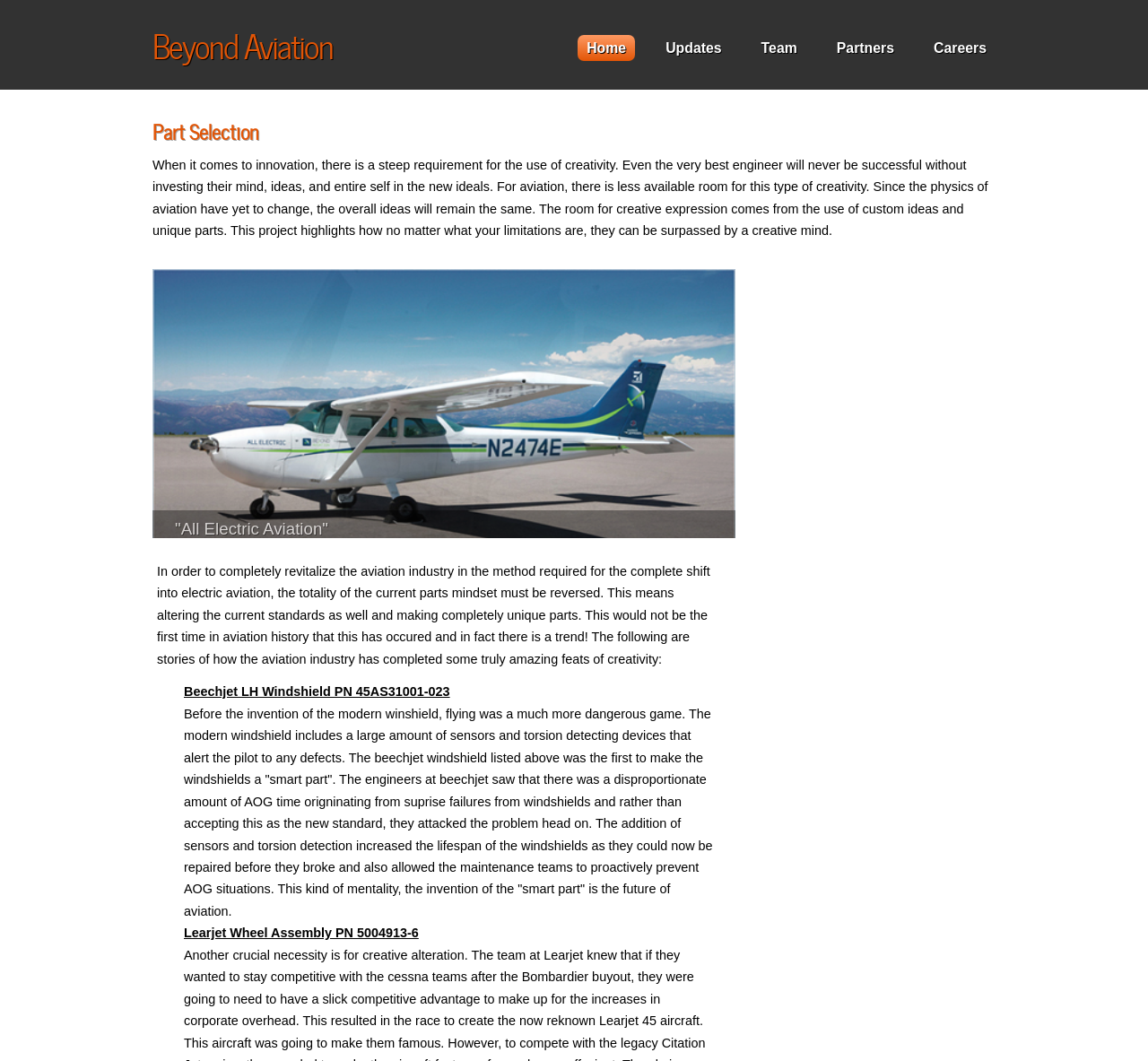Provide a thorough and detailed response to the question by examining the image: 
What is the significance of the Beechjet windshield?

The Beechjet windshield is significant because it was the first to make windshields a 'smart part' by adding sensors and torsion detection, which increased the lifespan of the windshields and allowed maintenance teams to proactively prevent AOG situations.